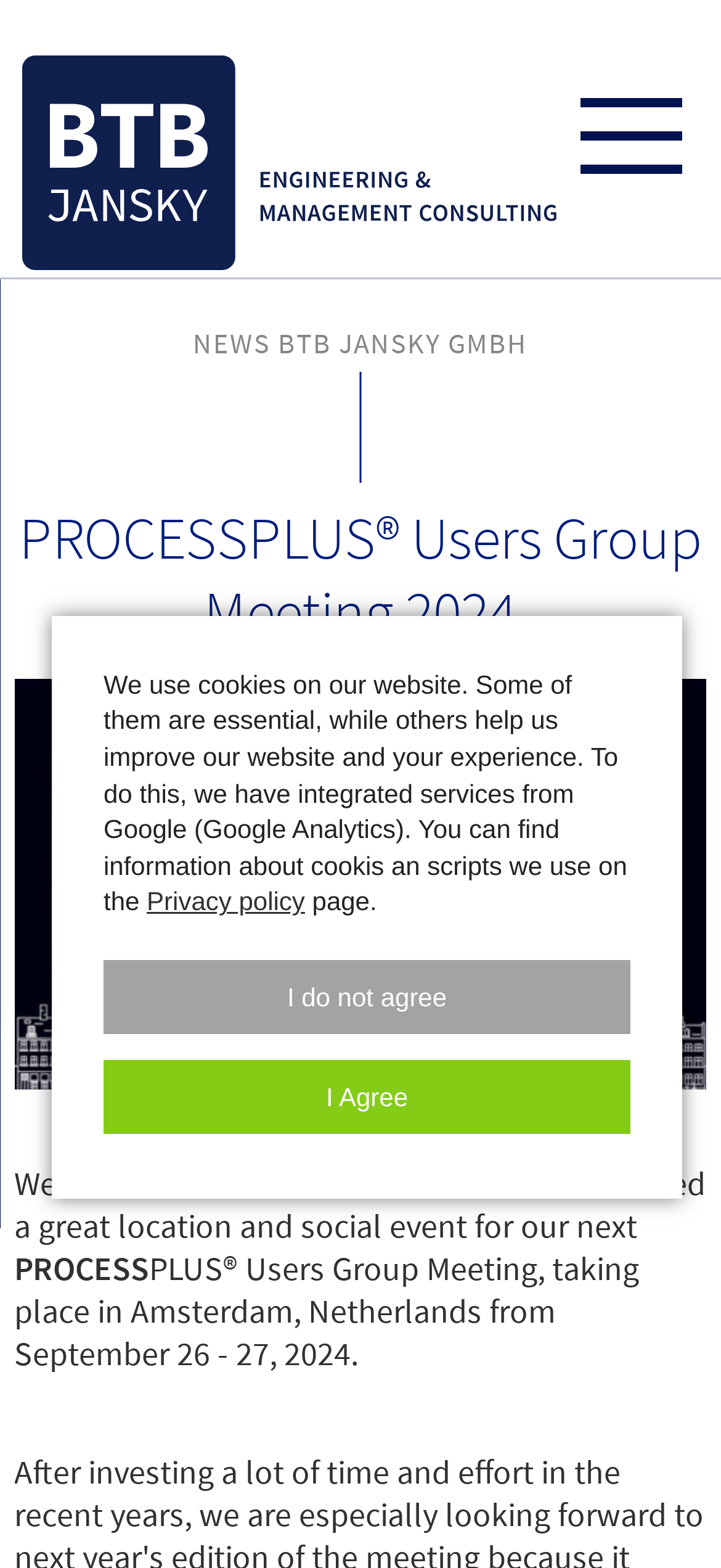Generate the title text from the webpage.

PROCESSPLUS® Users Group Meeting 2024